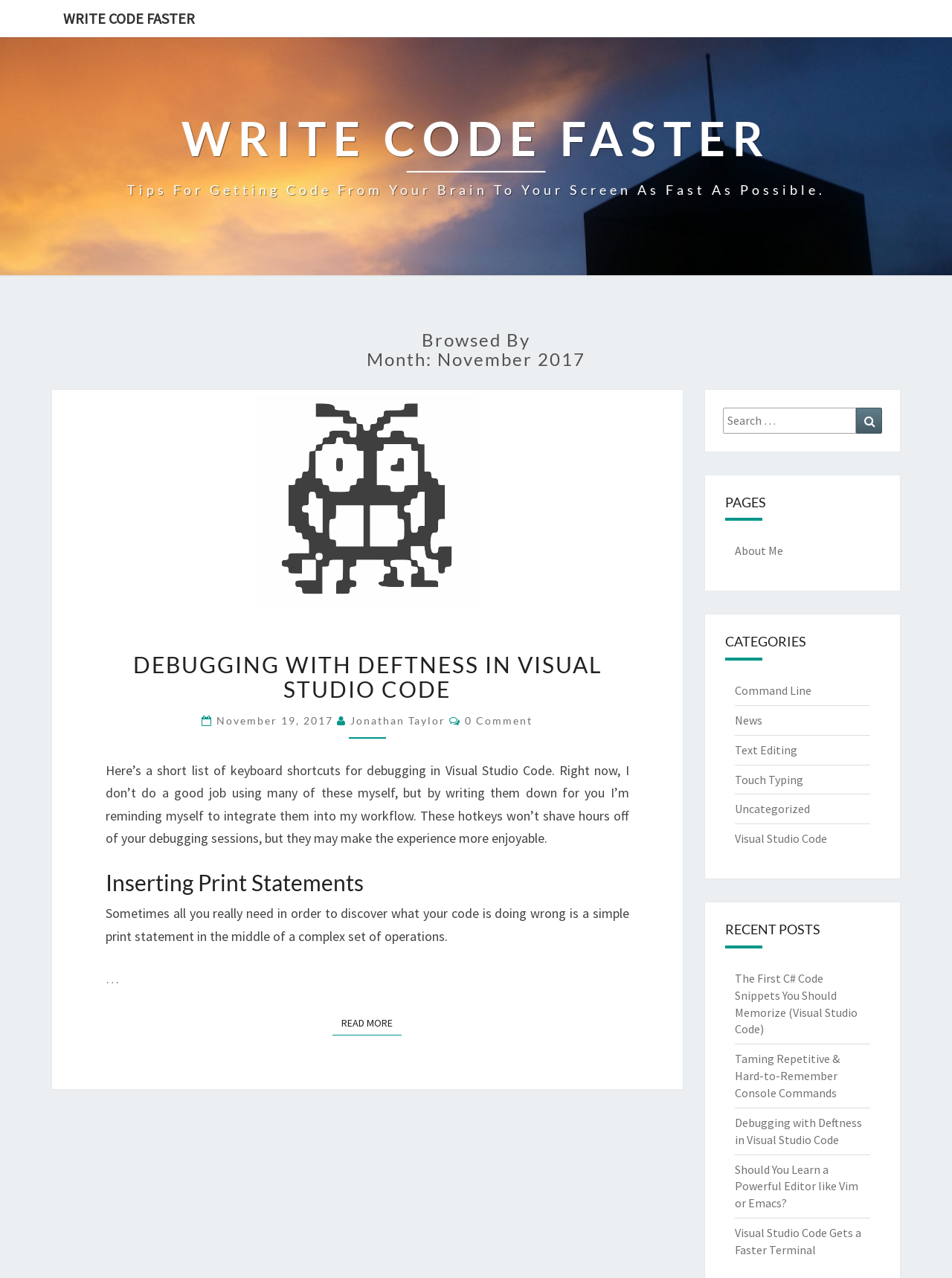Locate the bounding box for the described UI element: "GServe". Ensure the coordinates are four float numbers between 0 and 1, formatted as [left, top, right, bottom].

None